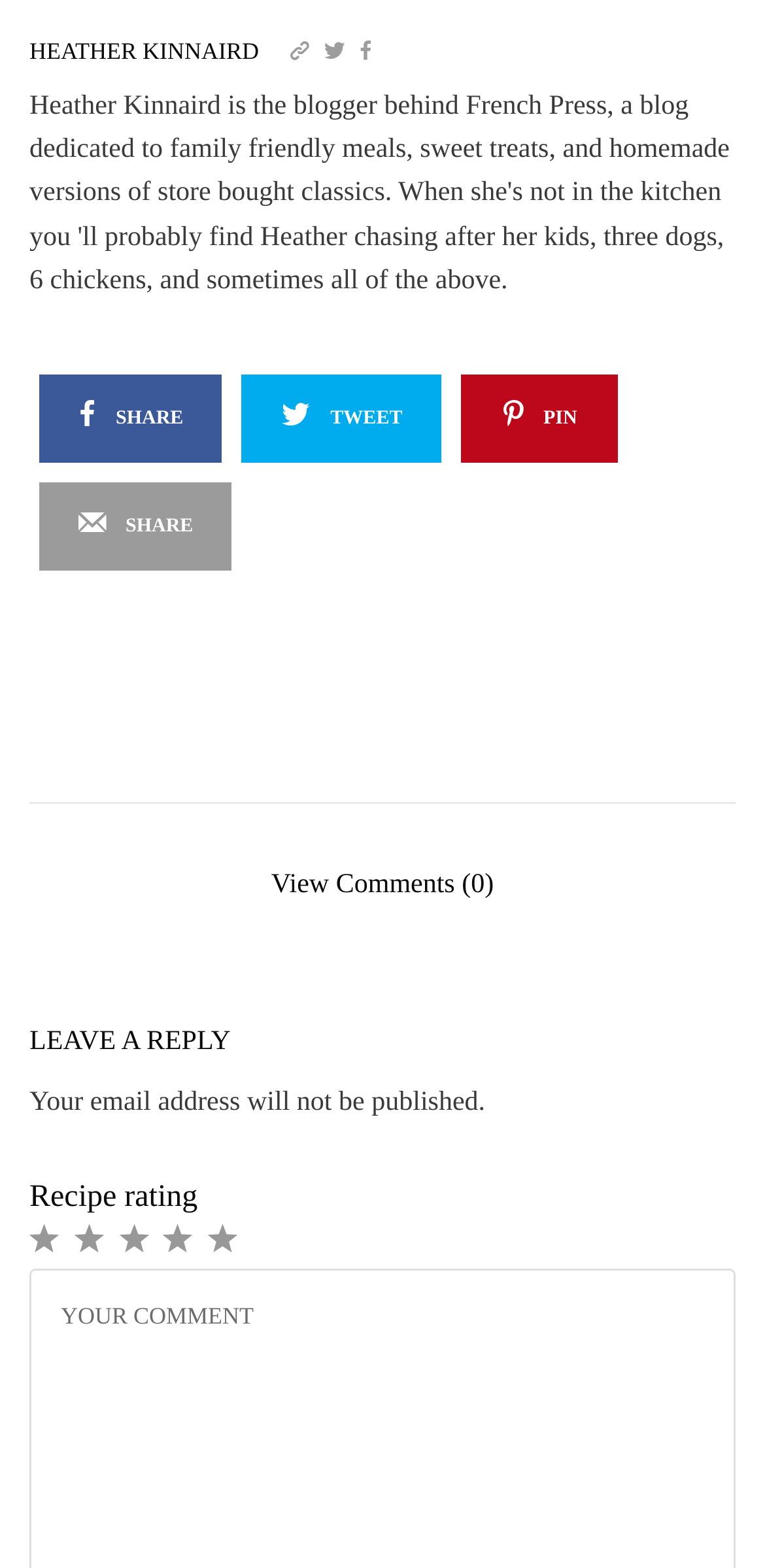Locate the bounding box coordinates of the element that should be clicked to fulfill the instruction: "Click on the PIN button".

[0.603, 0.238, 0.808, 0.295]